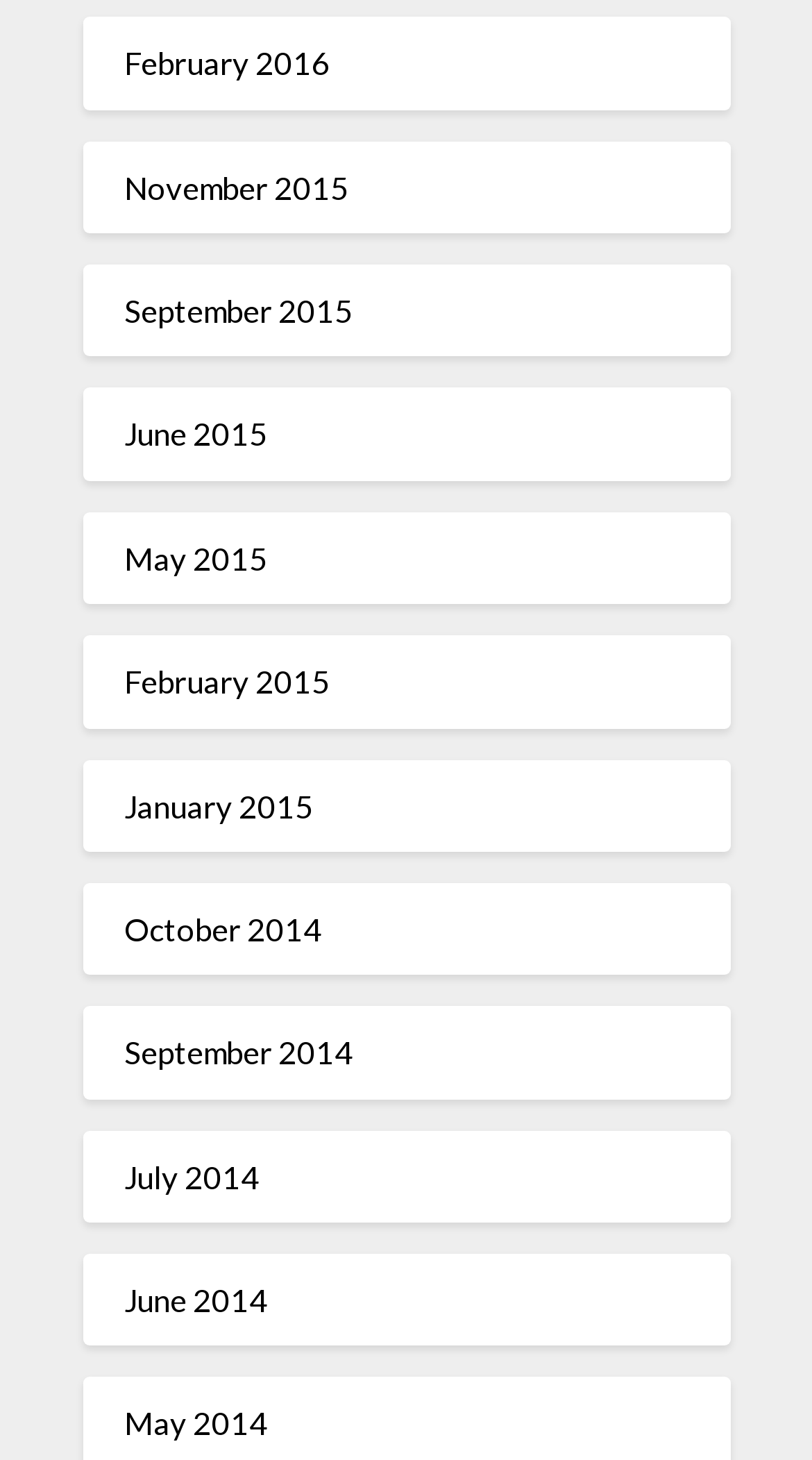How many links are available on this webpage?
By examining the image, provide a one-word or phrase answer.

9